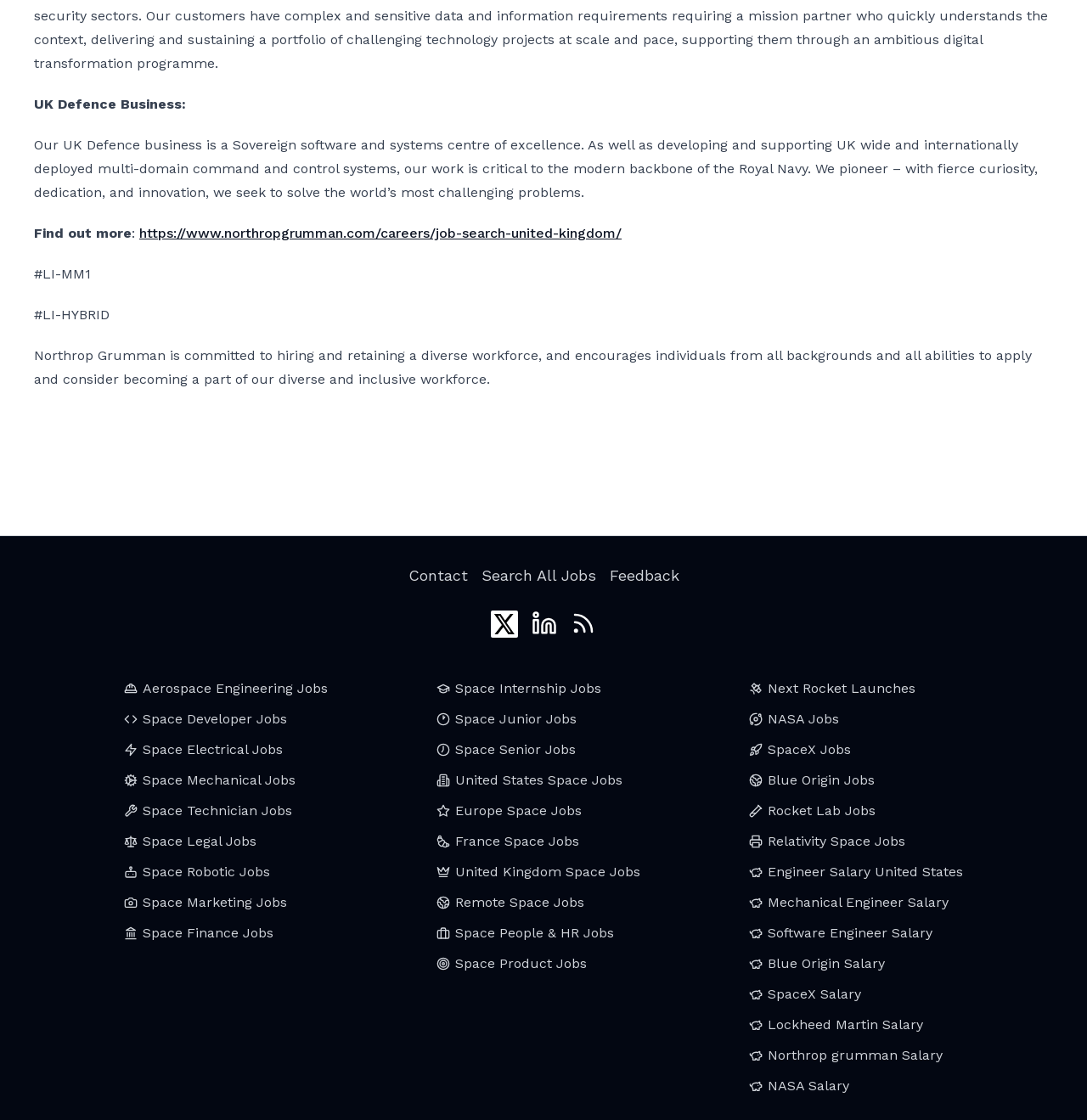What is the company's commitment to its workforce?
Answer the question based on the image using a single word or a brief phrase.

Diverse and inclusive